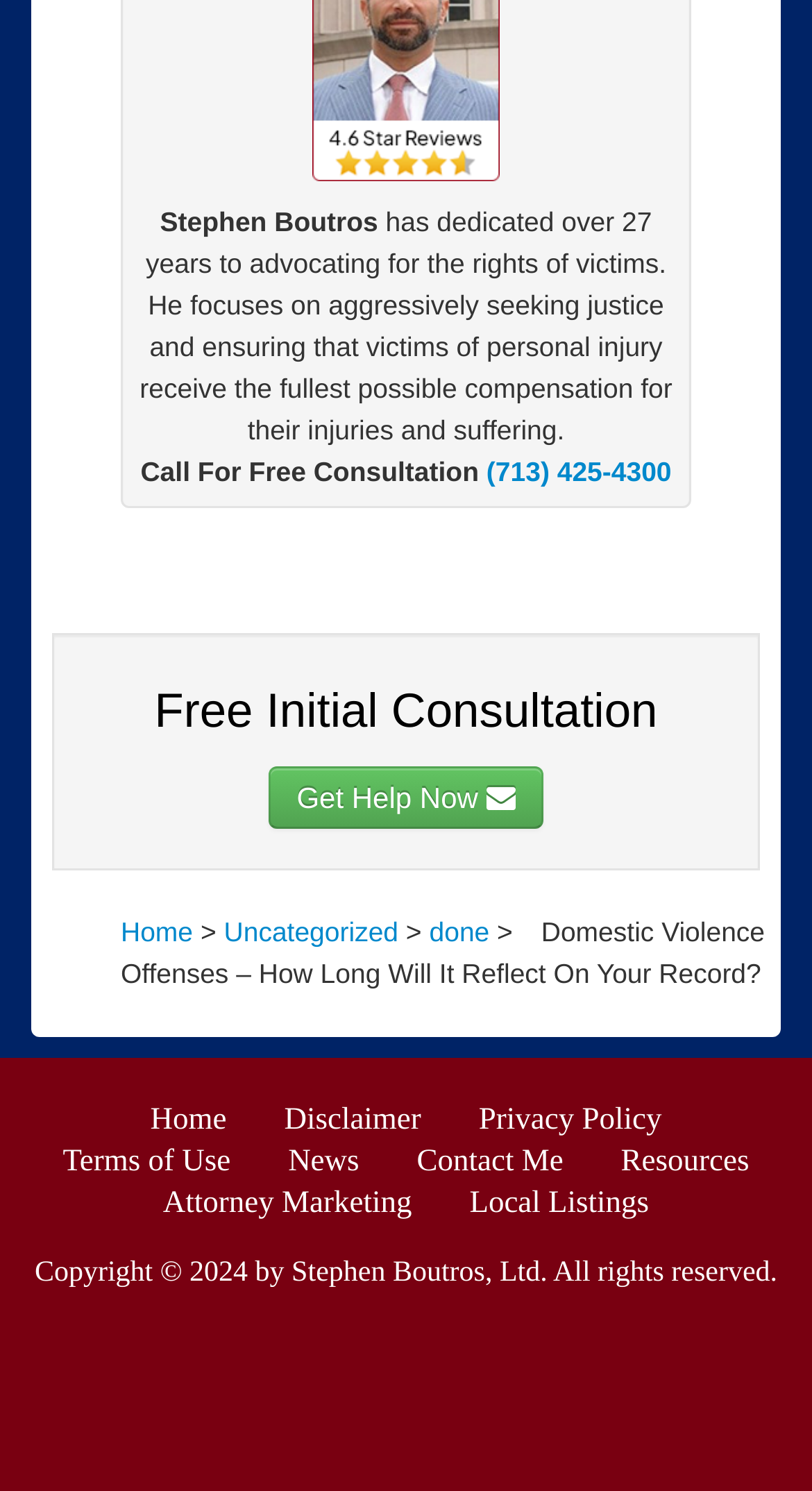Determine the bounding box coordinates of the element that should be clicked to execute the following command: "Call for free consultation".

[0.173, 0.305, 0.599, 0.326]